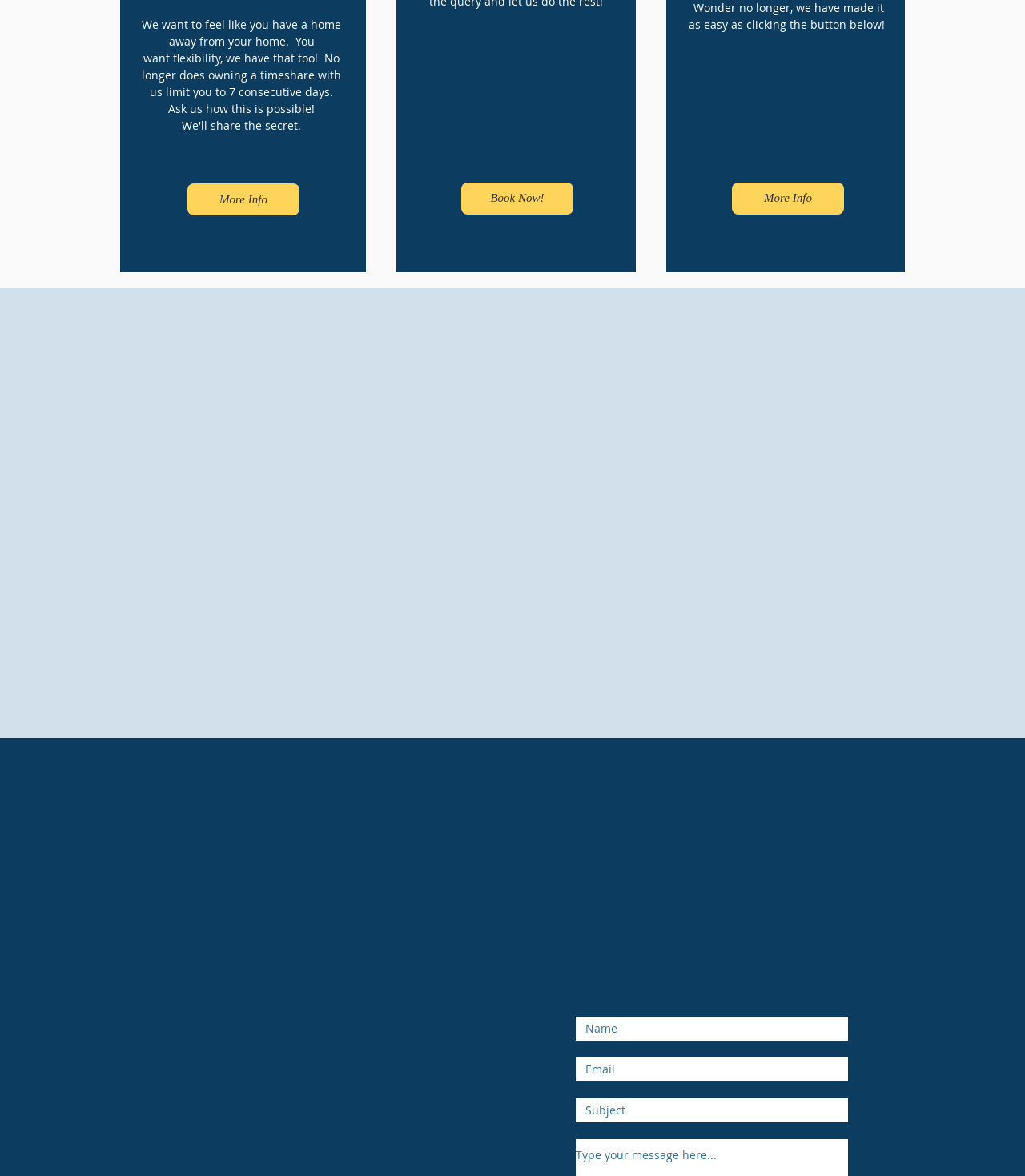Please determine the bounding box coordinates of the element's region to click for the following instruction: "Click on 'More Info'".

[0.183, 0.156, 0.292, 0.183]